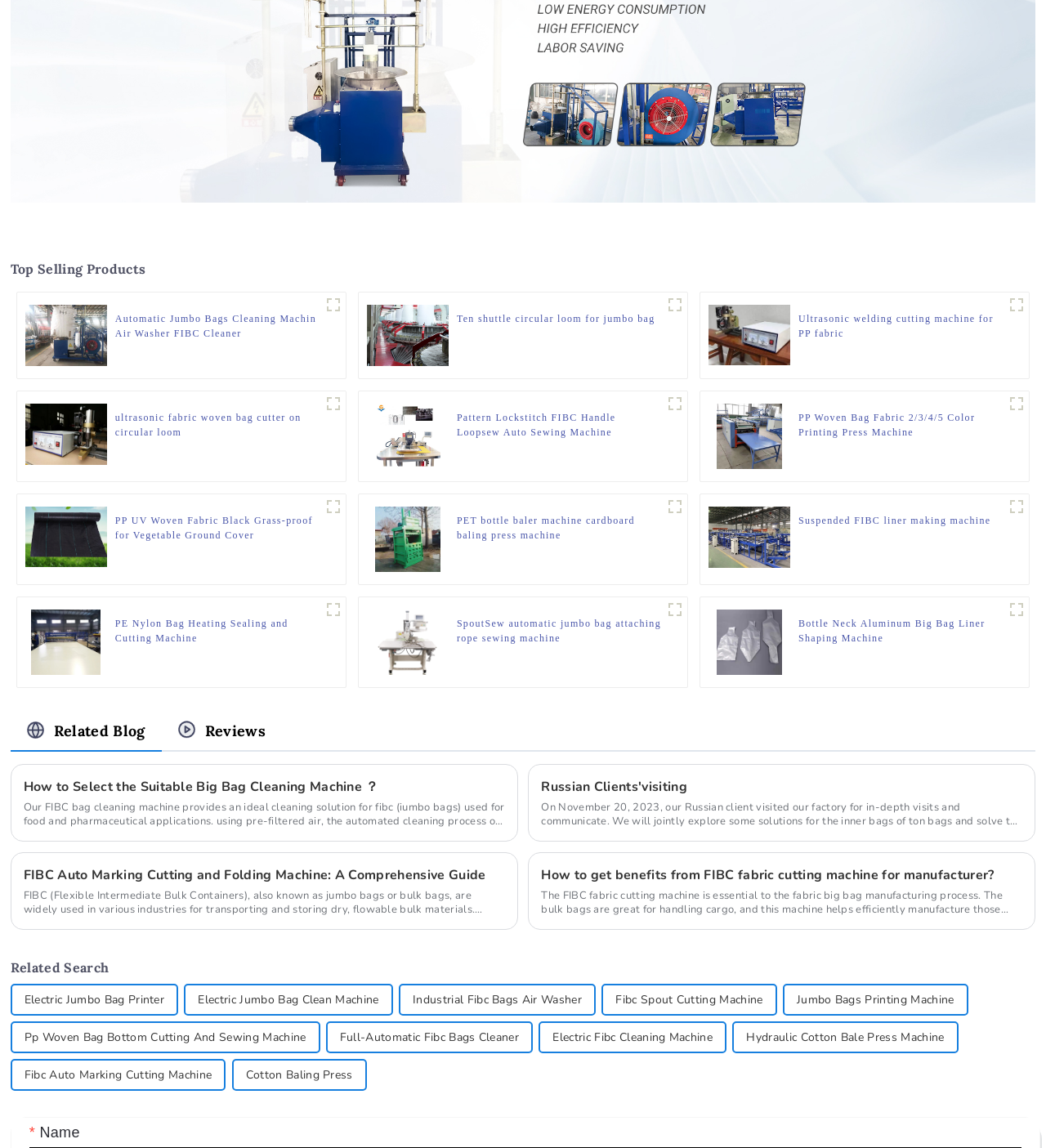Specify the bounding box coordinates of the area that needs to be clicked to achieve the following instruction: "Search".

None